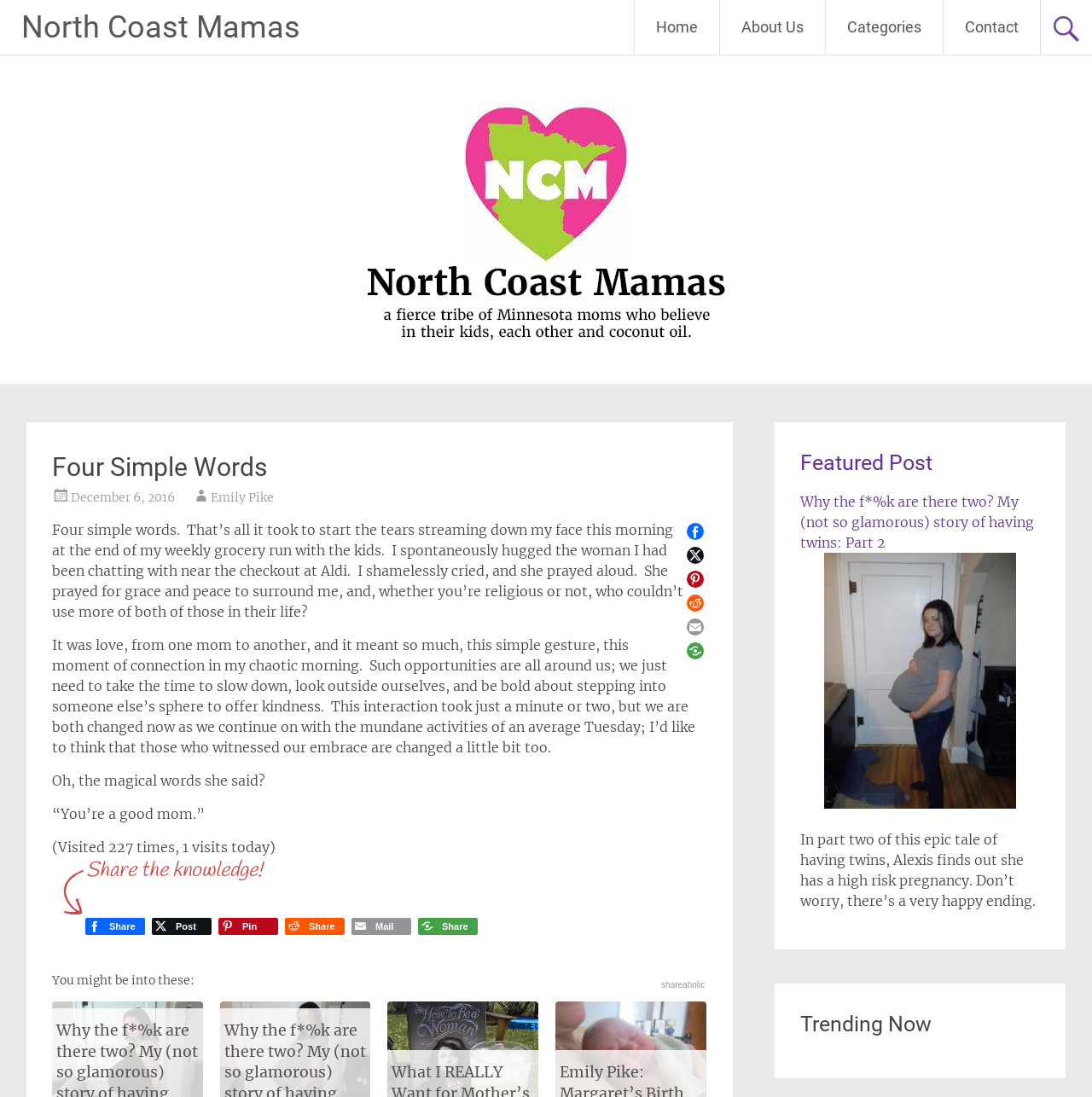Locate the bounding box of the user interface element based on this description: "Emily Pike".

[0.193, 0.446, 0.251, 0.46]